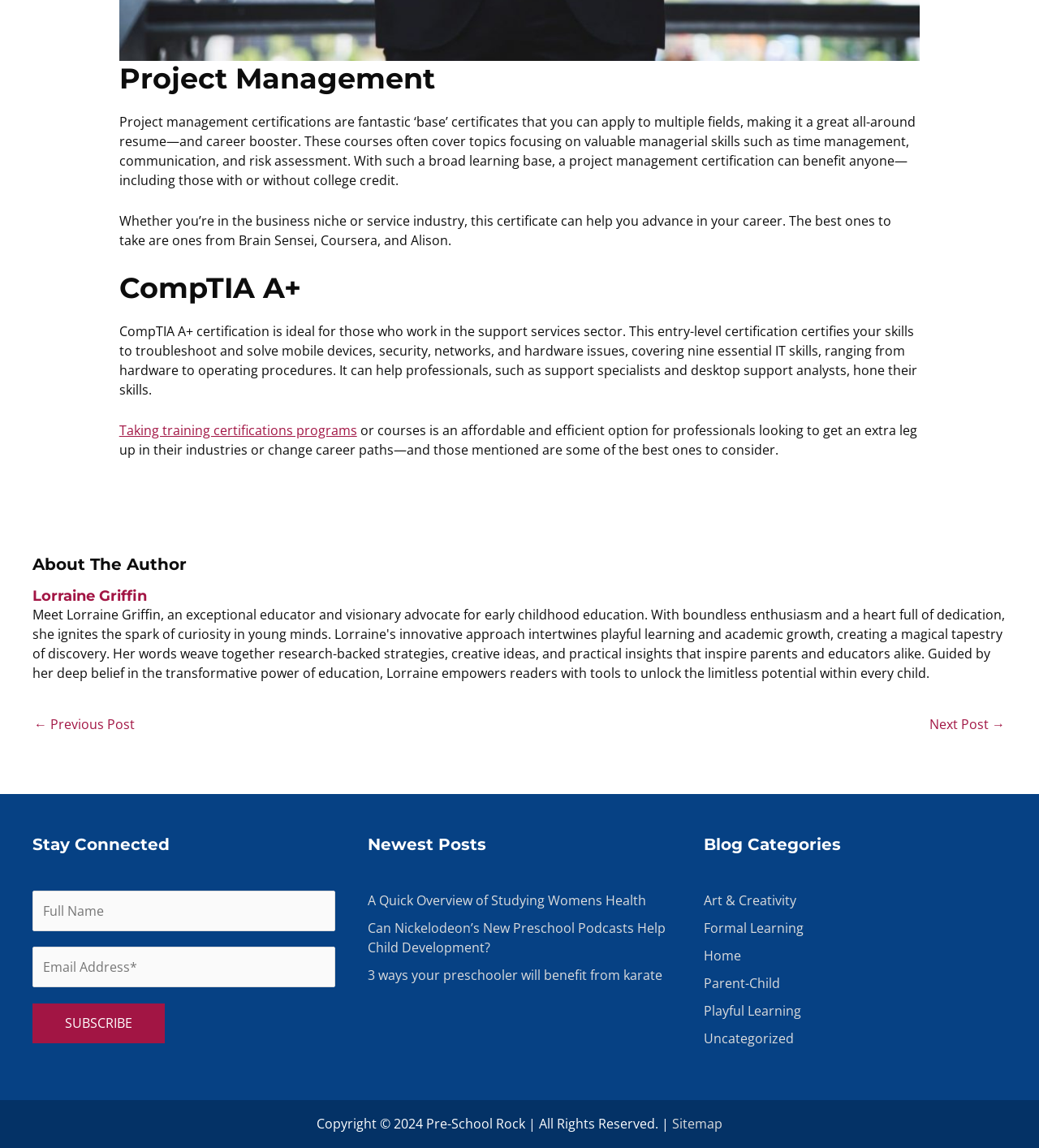What are the categories of blog posts available?
From the image, respond with a single word or phrase.

Art & Creativity, Formal Learning, etc.